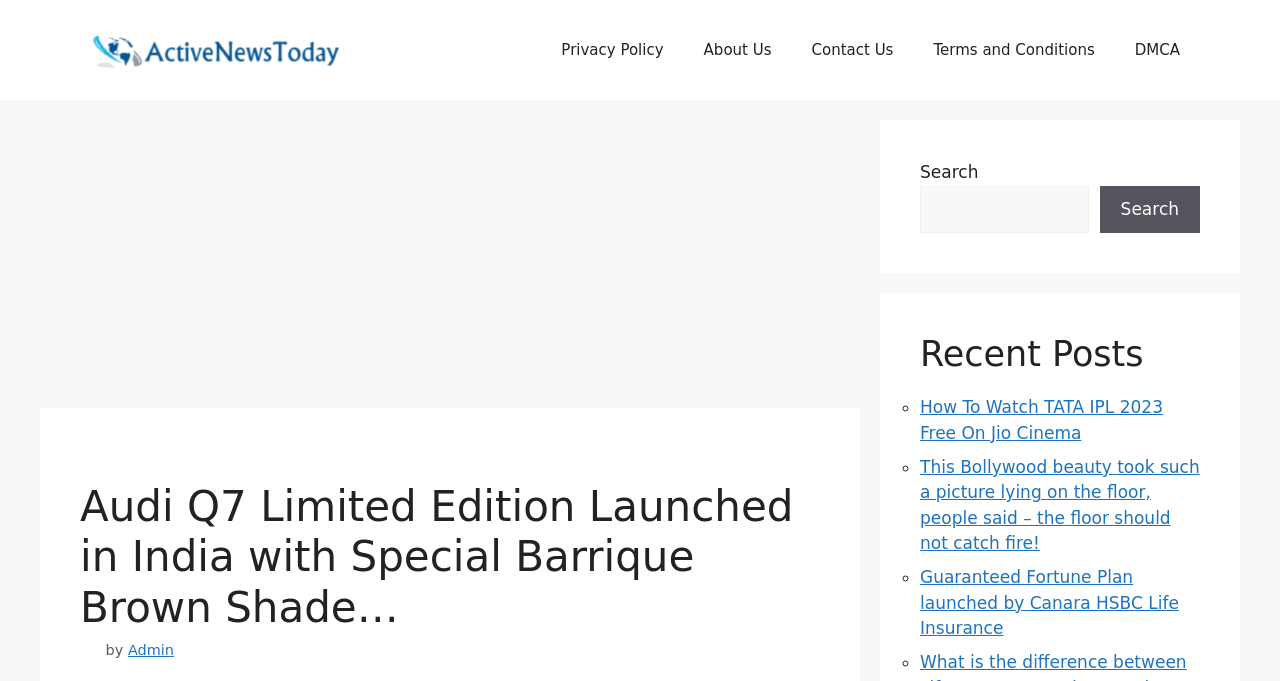Please identify the bounding box coordinates of the clickable region that I should interact with to perform the following instruction: "Visit Active News Today homepage". The coordinates should be expressed as four float numbers between 0 and 1, i.e., [left, top, right, bottom].

[0.062, 0.057, 0.277, 0.087]